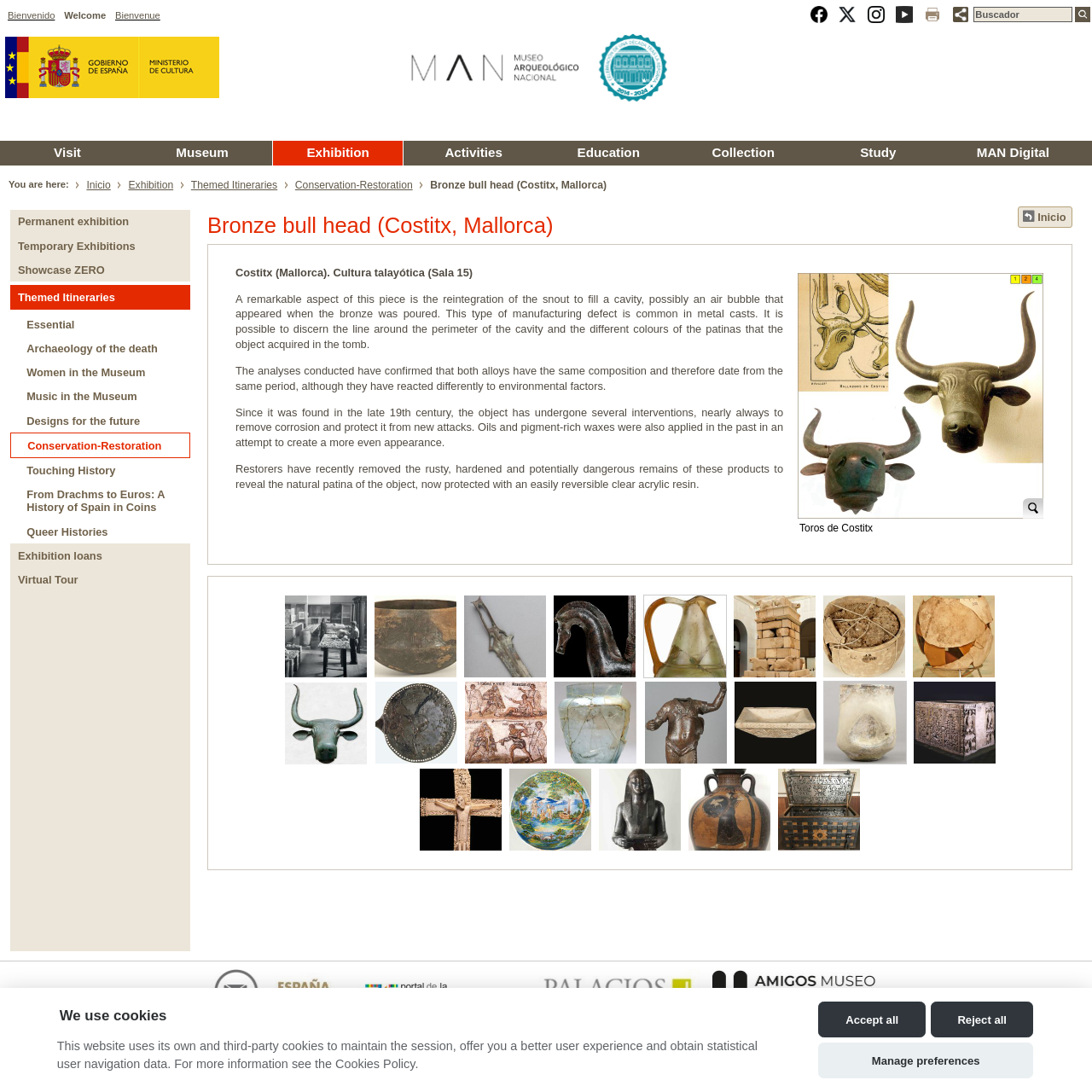Please identify the bounding box coordinates of the clickable element to fulfill the following instruction: "click the link to visit the museum". The coordinates should be four float numbers between 0 and 1, i.e., [left, top, right, bottom].

[0.002, 0.129, 0.121, 0.151]